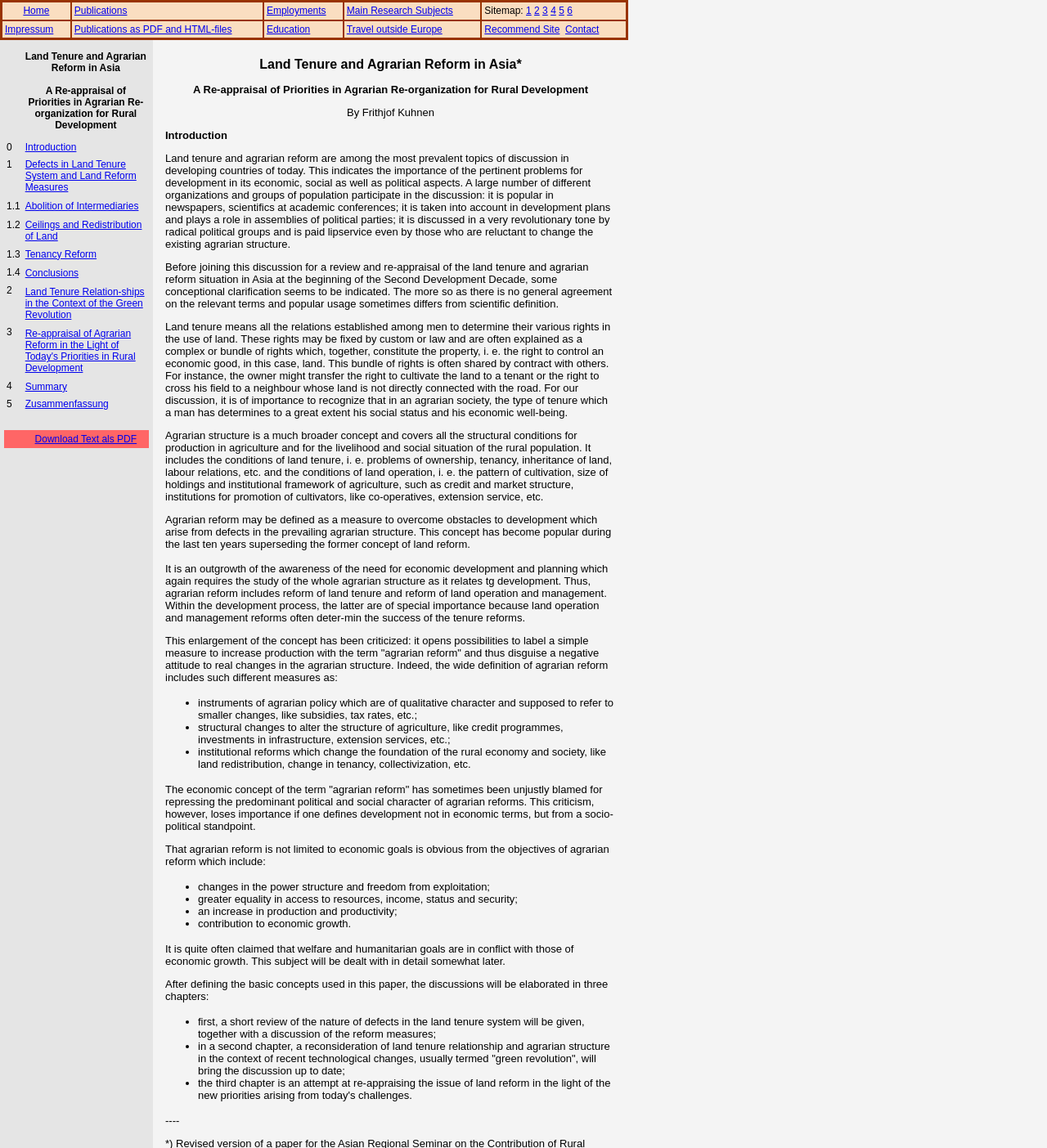Locate the bounding box coordinates of the area you need to click to fulfill this instruction: 'download text as PDF'. The coordinates must be in the form of four float numbers ranging from 0 to 1: [left, top, right, bottom].

[0.0, 0.039, 0.146, 0.394]